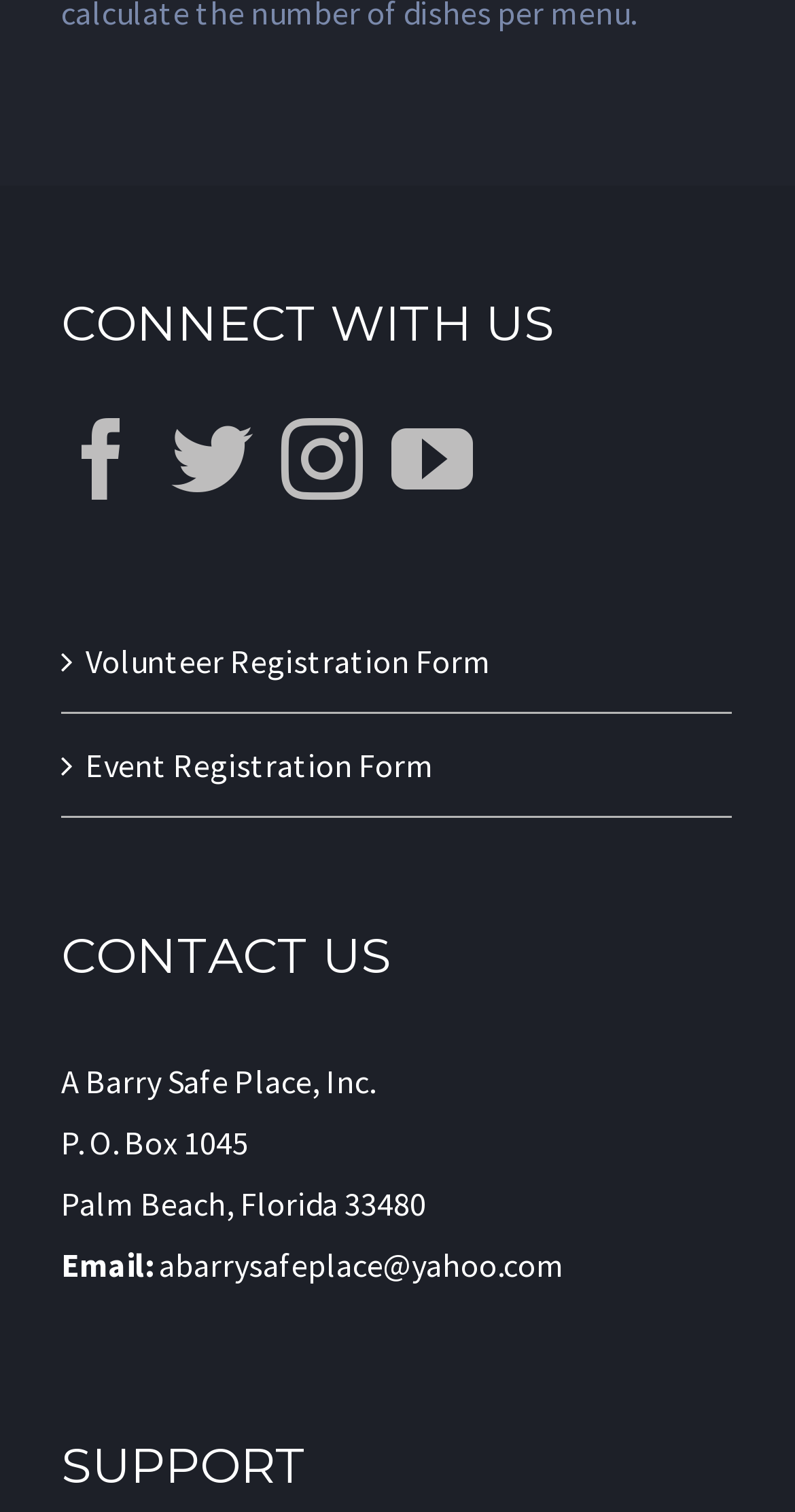Please determine the bounding box coordinates for the UI element described here. Use the format (top-left x, top-left y, bottom-right x, bottom-right y) with values bounded between 0 and 1: Subscribe

None